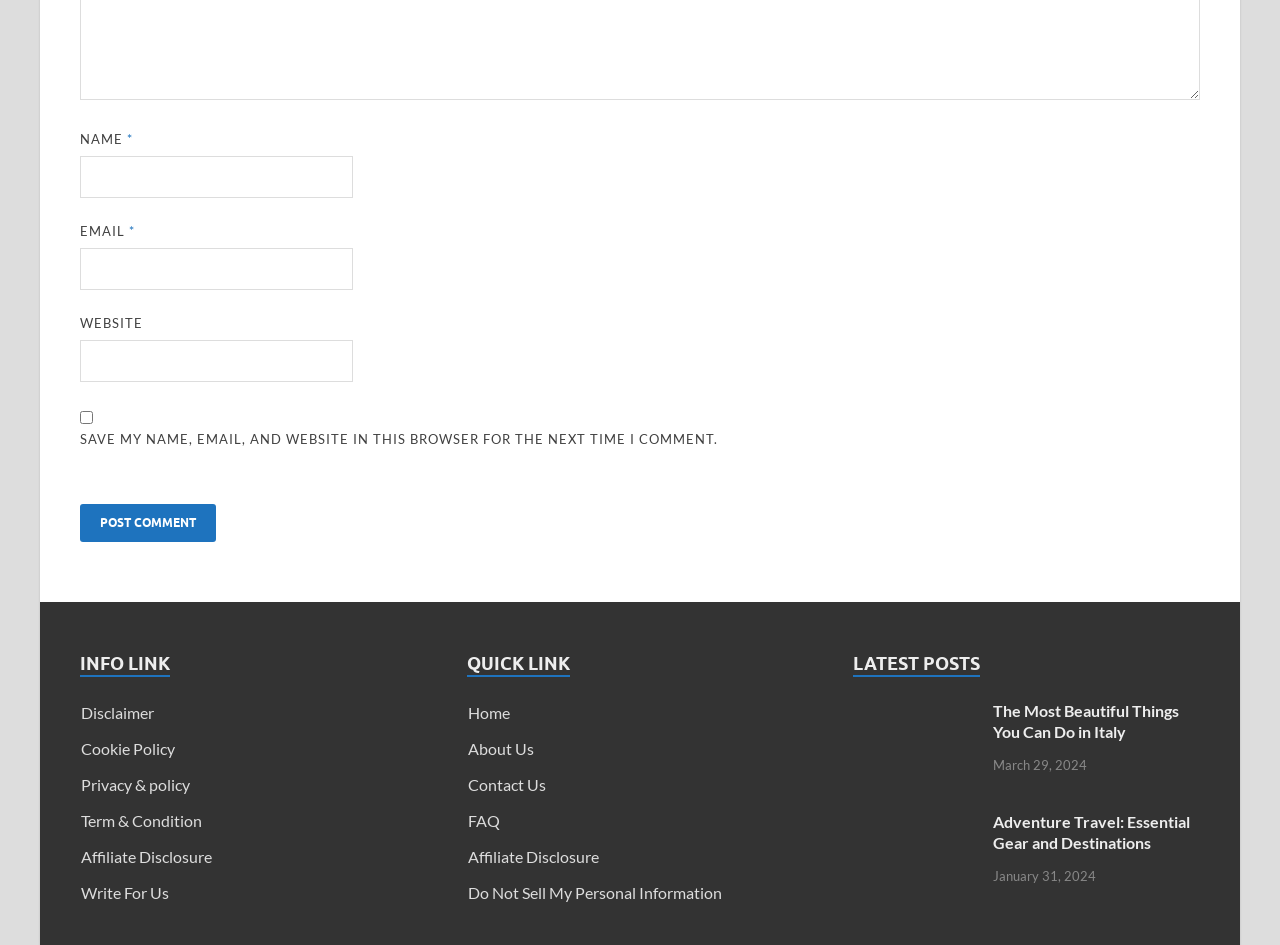How many links are under the 'QUICK LINK' heading?
Examine the image and give a concise answer in one word or a short phrase.

5